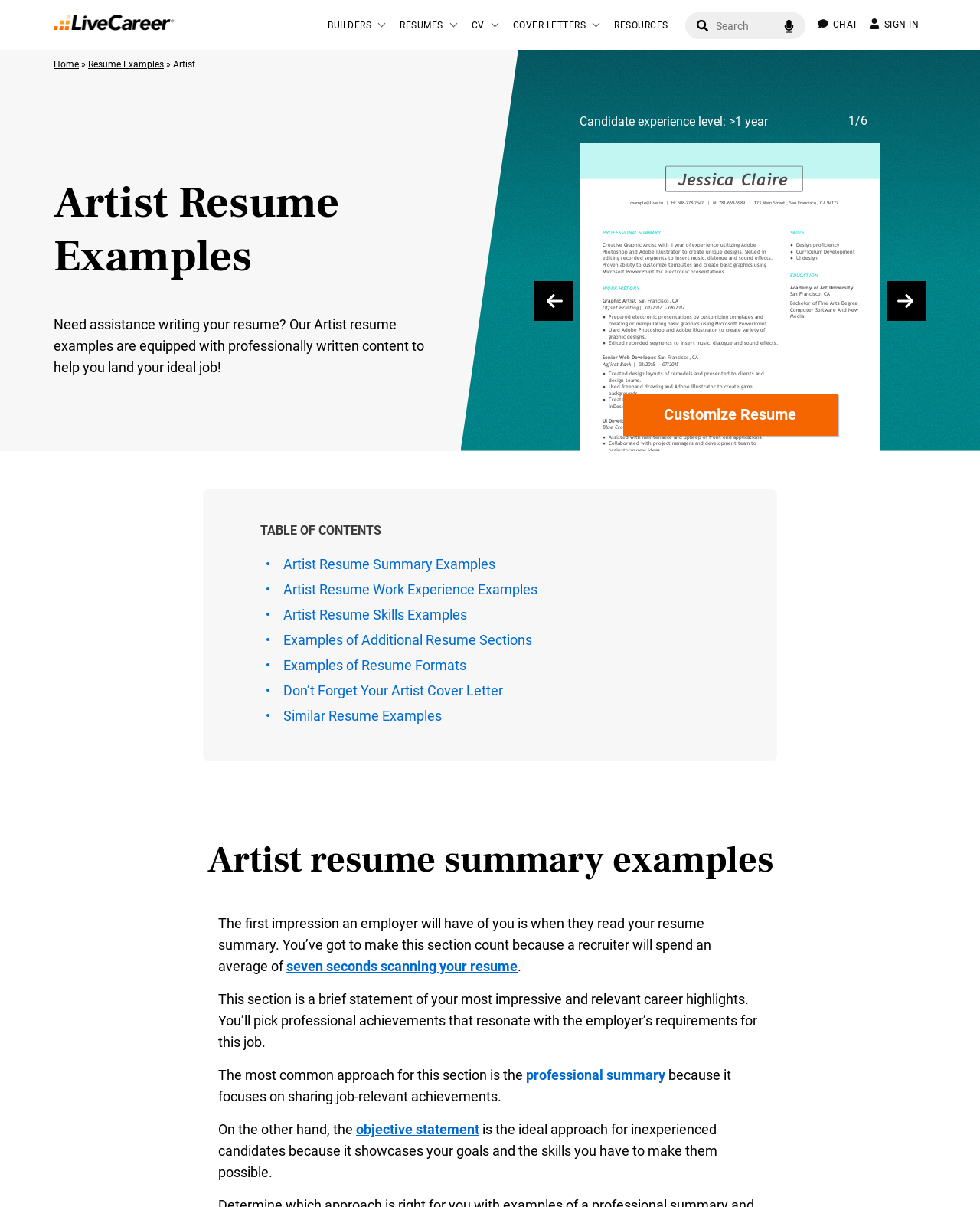Could you highlight the region that needs to be clicked to execute the instruction: "Chat with support"?

[0.831, 0.0, 0.883, 0.041]